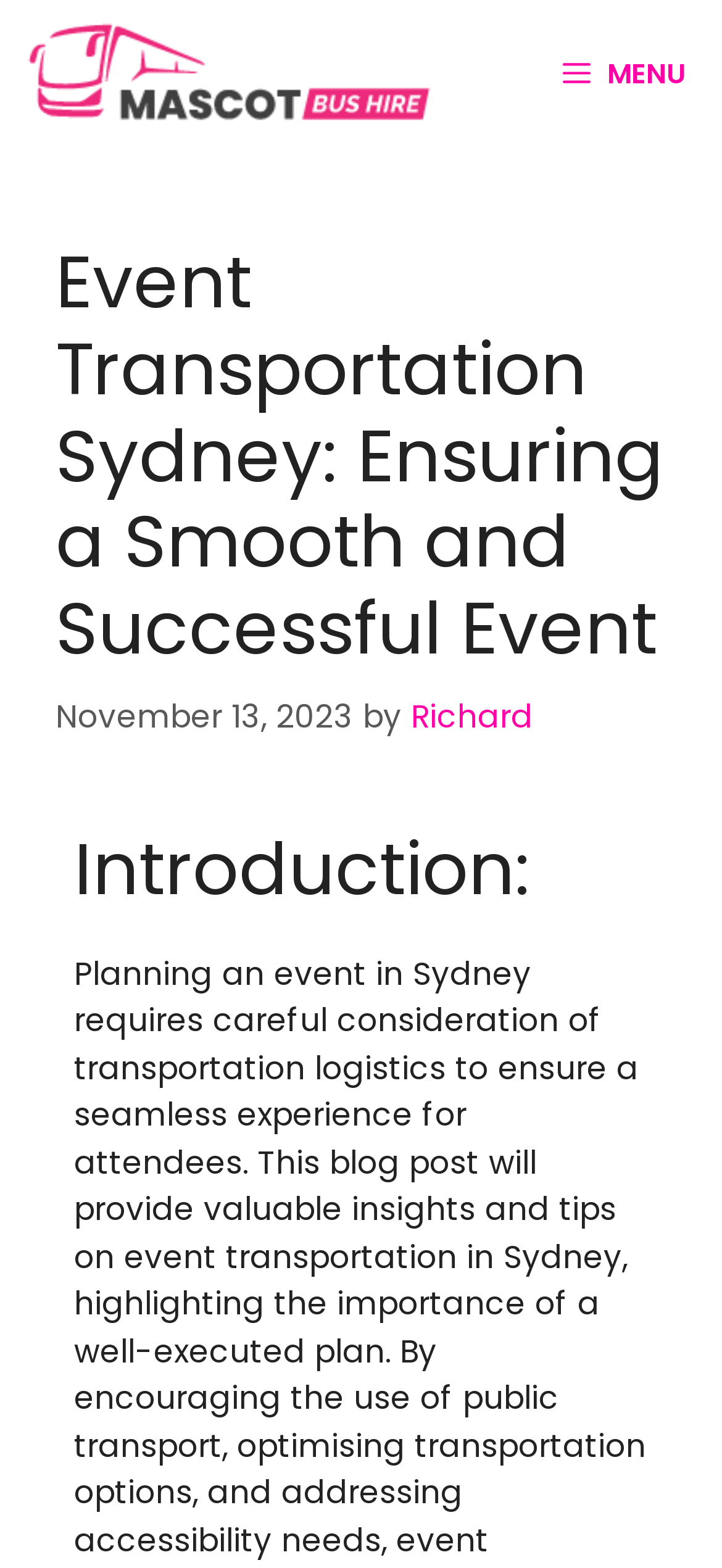What type of navigation is available on the webpage?
Look at the screenshot and respond with a single word or phrase.

Primary